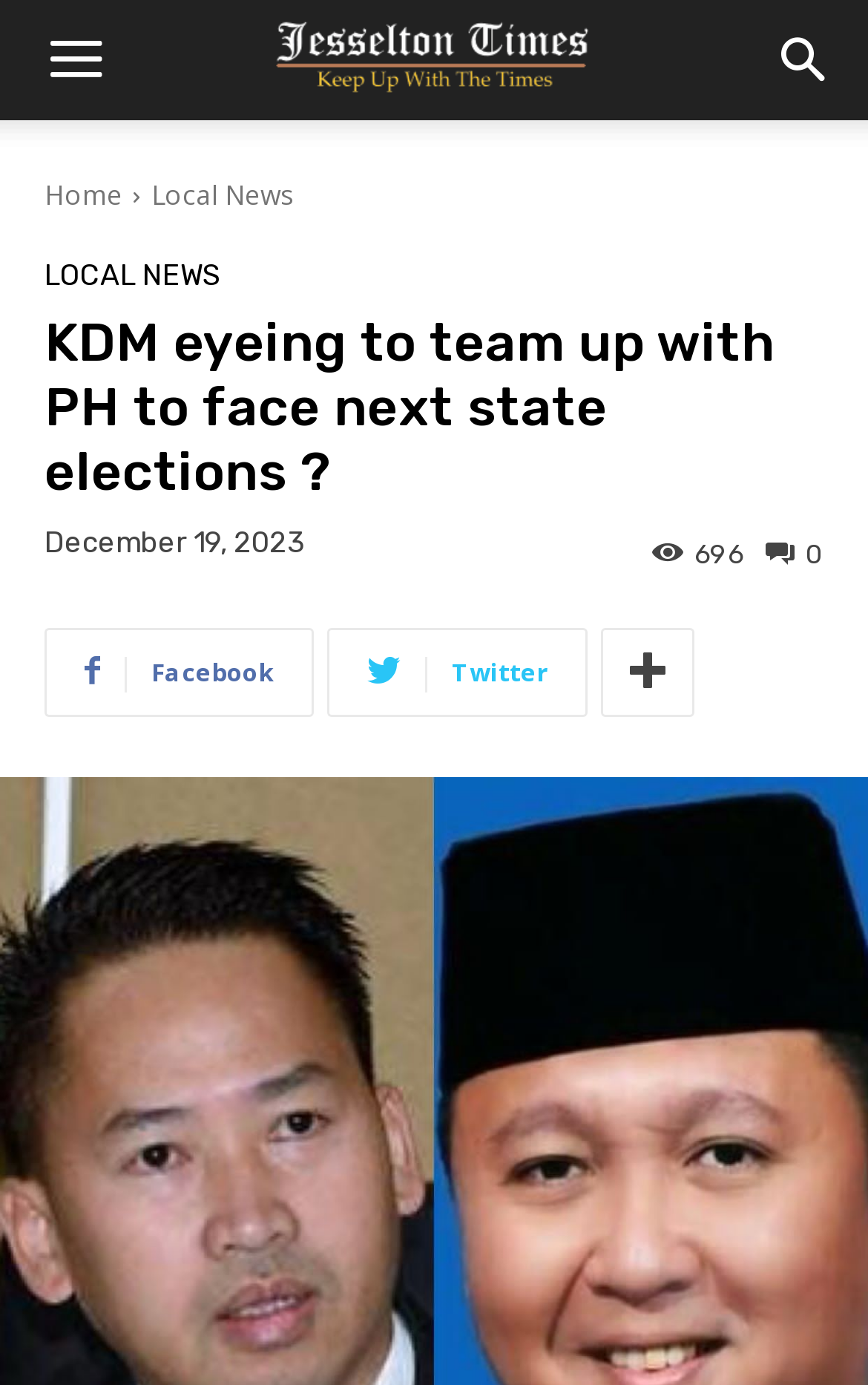Please specify the bounding box coordinates of the region to click in order to perform the following instruction: "Go to home page".

[0.051, 0.127, 0.141, 0.154]